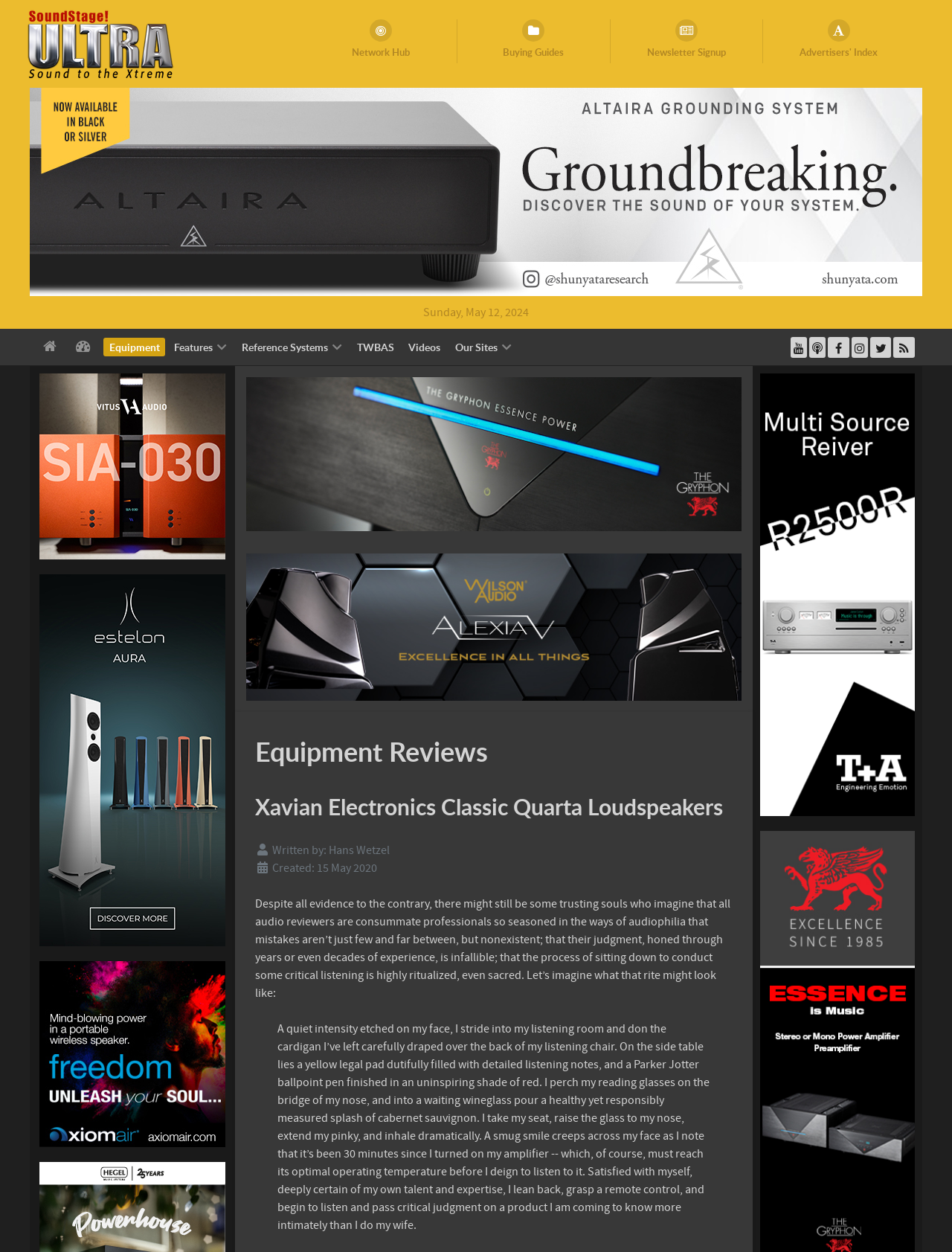Detail the features and information presented on the webpage.

The webpage is about Xavian Electronics Classic Quarta Loudspeakers, with a focus on a review of the product. At the top, there are several links to other websites, including SoundStage! Ultra, and a network hub, buying guides, newsletter signup, and advertisers' index. Below these links, there is a date displayed, "Sunday, May 12, 2024".

On the left side, there is a navigation menu with links to Home, Dashboard, Equipment, Features, Reference Systems, TWBAS, and Videos. Below this menu, there are several social media links and a section titled "Our Sites".

The main content of the page is a review of the Xavian Electronics Classic Quarta Loudspeakers. The review is divided into sections, with headings such as "Equipment Reviews" and "Xavian Electronics Classic Quarta Loudspeakers". There is a description list with details about the review, including the author, Hans Wetzel, and the creation date, May 15, 2020.

The review itself is a lengthy article that discusses the reviewer's approach to evaluating audio equipment. The text is written in a humorous and sarcastic tone, describing the reviewer's imagined ritual of critical listening. The article is accompanied by several images of audio equipment, including Vitus Audio, Estelon, Axiom, Gryphon Audio Essence, and Wilson.

At the bottom of the page, there are additional links to other reviews, including one for the T+A R 2500 R and another for Gryphon Audio Essence.